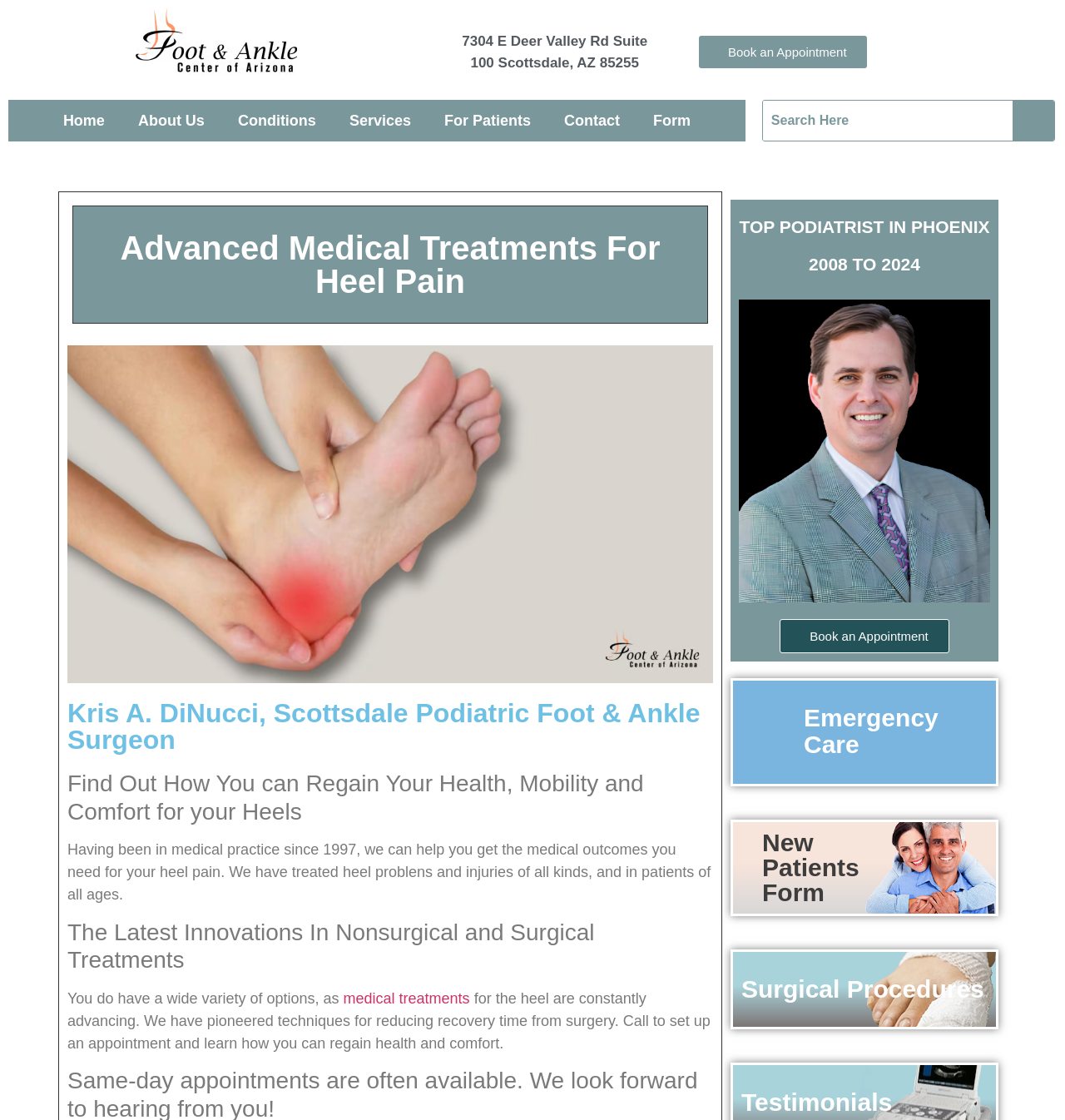Please determine the bounding box coordinates of the section I need to click to accomplish this instruction: "Search for something".

[0.716, 0.09, 0.951, 0.126]